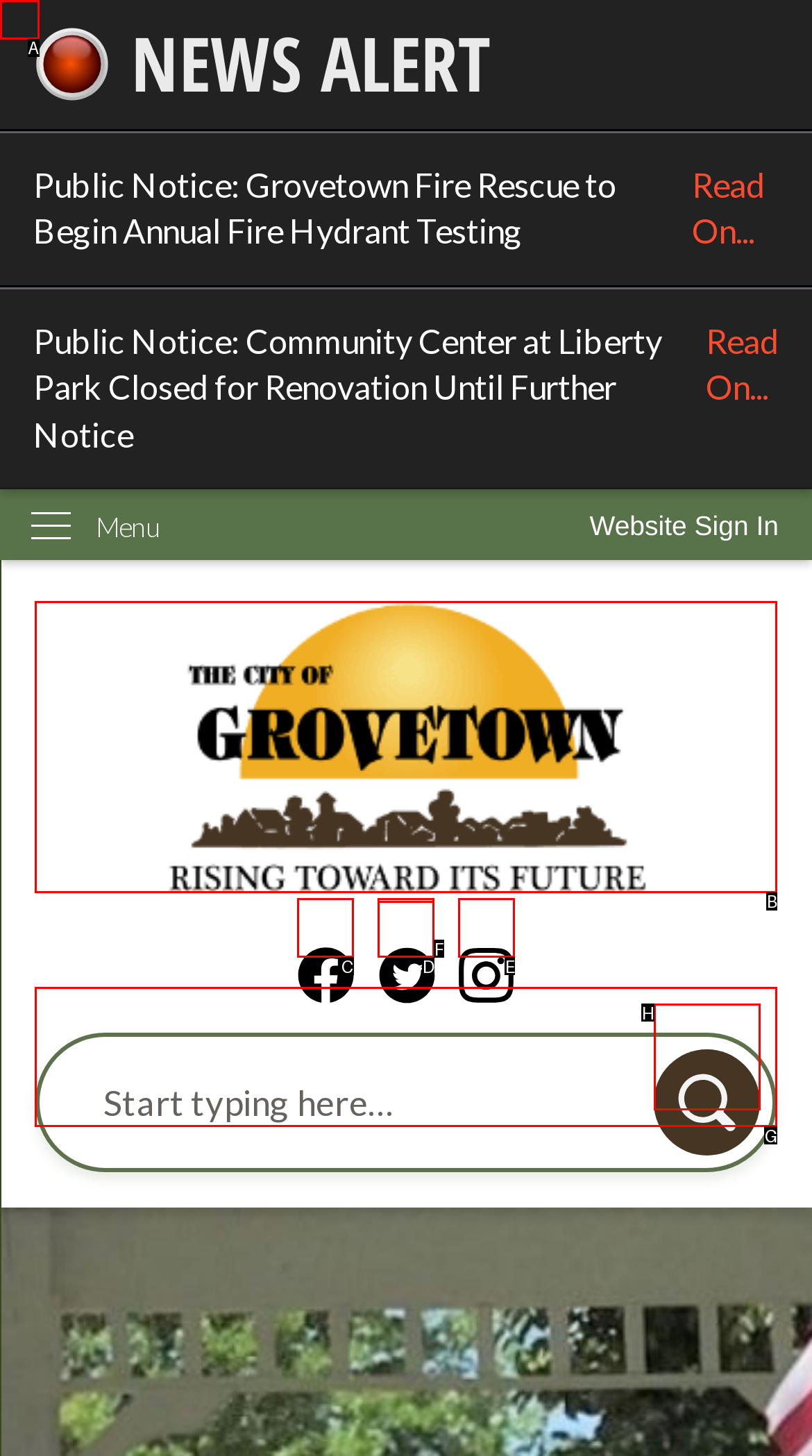Identify the letter of the UI element you need to select to accomplish the task: Go to home page.
Respond with the option's letter from the given choices directly.

B